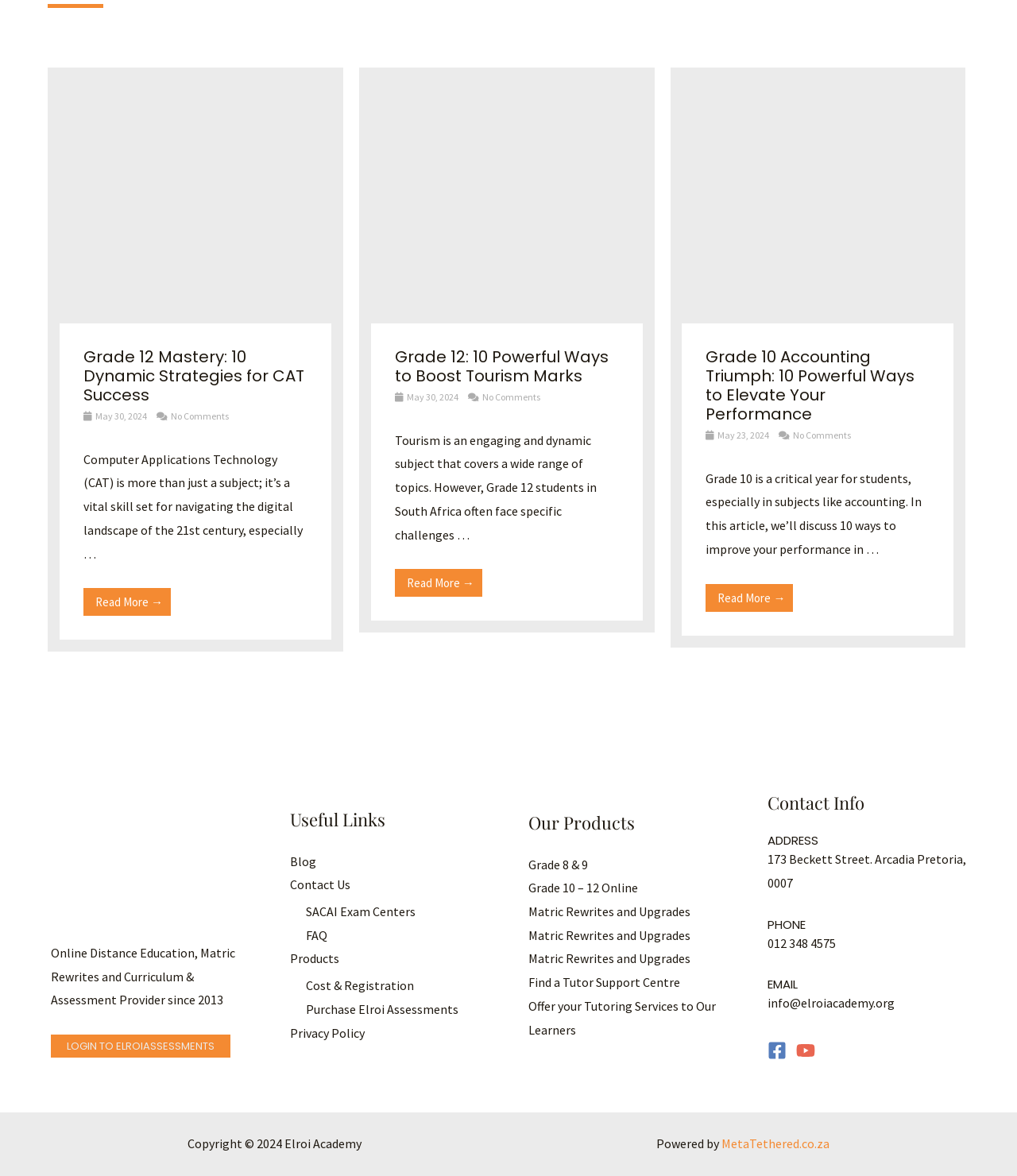Locate the bounding box coordinates of the clickable region to complete the following instruction: "Find a Tutor Support Centre."

[0.52, 0.828, 0.669, 0.842]